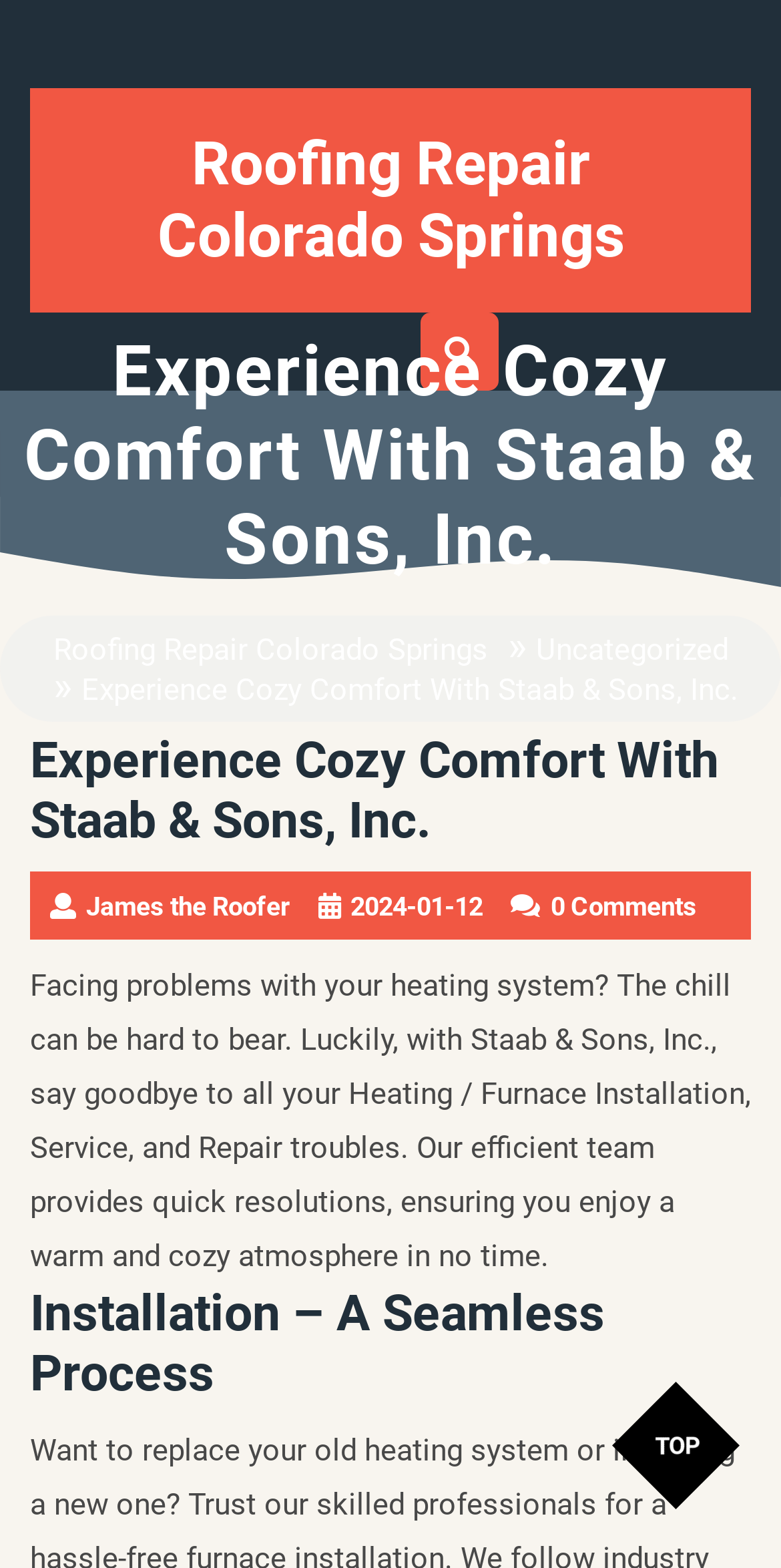What is the company name?
Give a detailed and exhaustive answer to the question.

I found the company name by looking at the heading element 'Experience Cozy Comfort With Staab & Sons, Inc.' which is located at the top of the webpage.